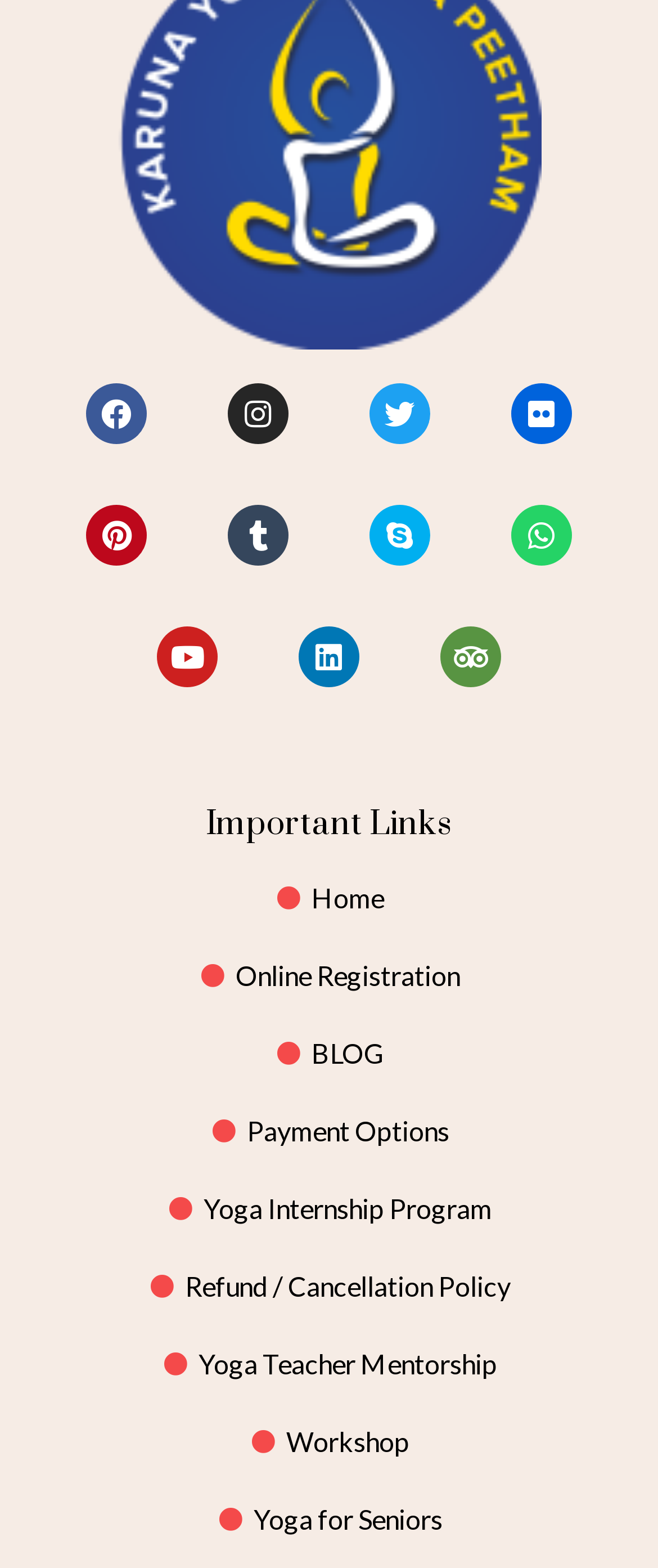Analyze the image and provide a detailed answer to the question: What is the last link under 'Important Links'?

I looked at the links under the 'Important Links' heading and found that the last link is 'Yoga for Seniors'.